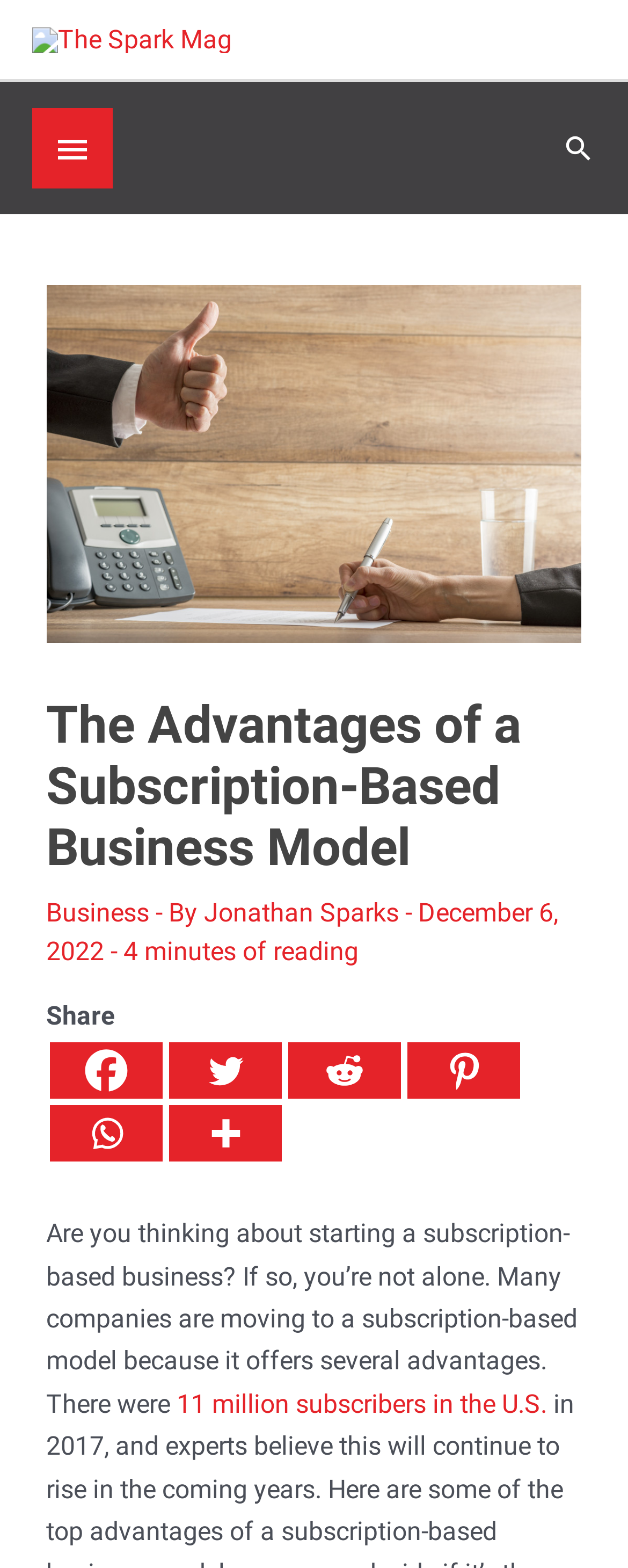Identify the title of the webpage and provide its text content.

The Advantages of a Subscription-Based Business Model